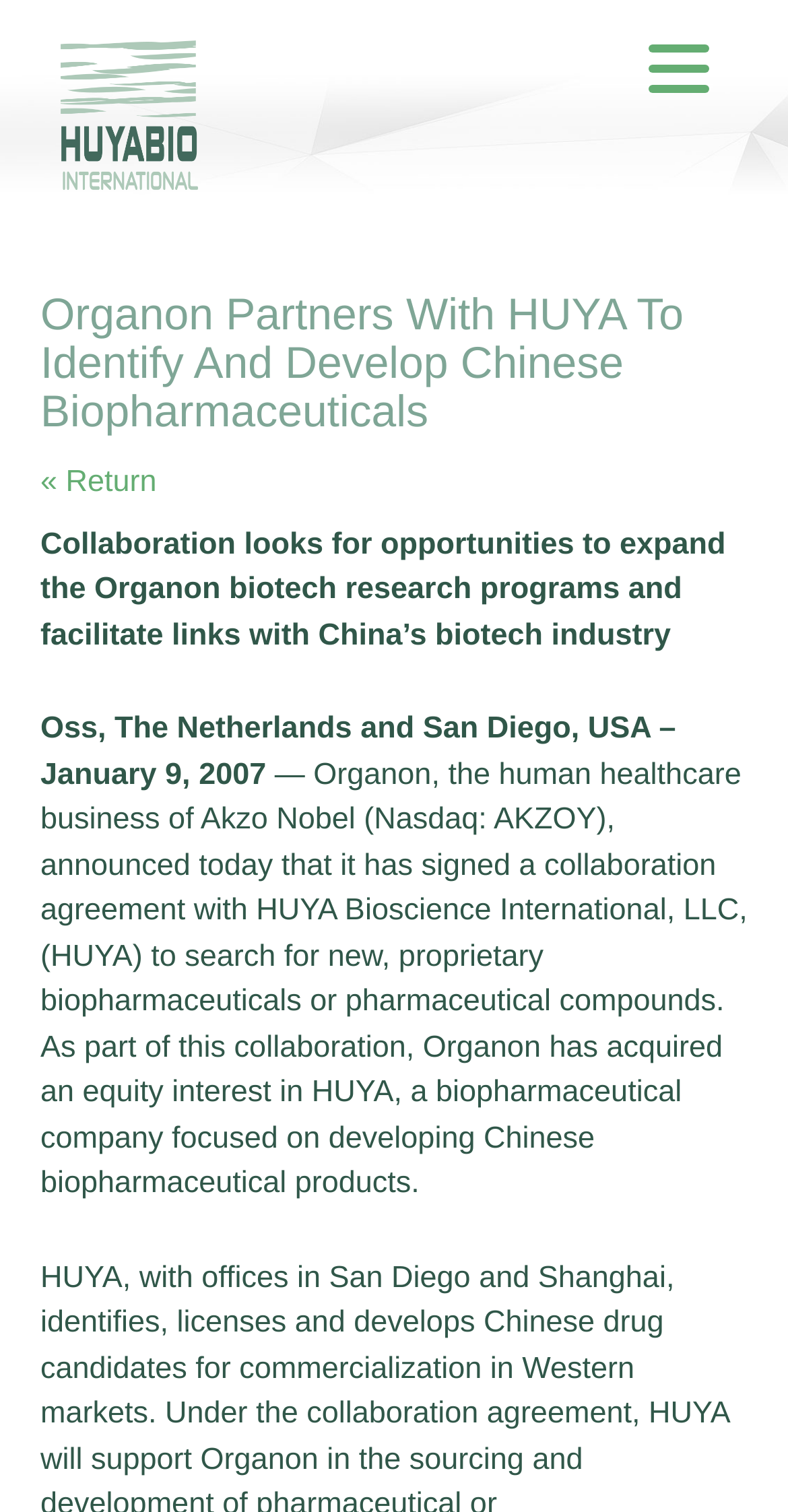Answer the question in a single word or phrase:
What is the date mentioned in the webpage?

January 9, 2007